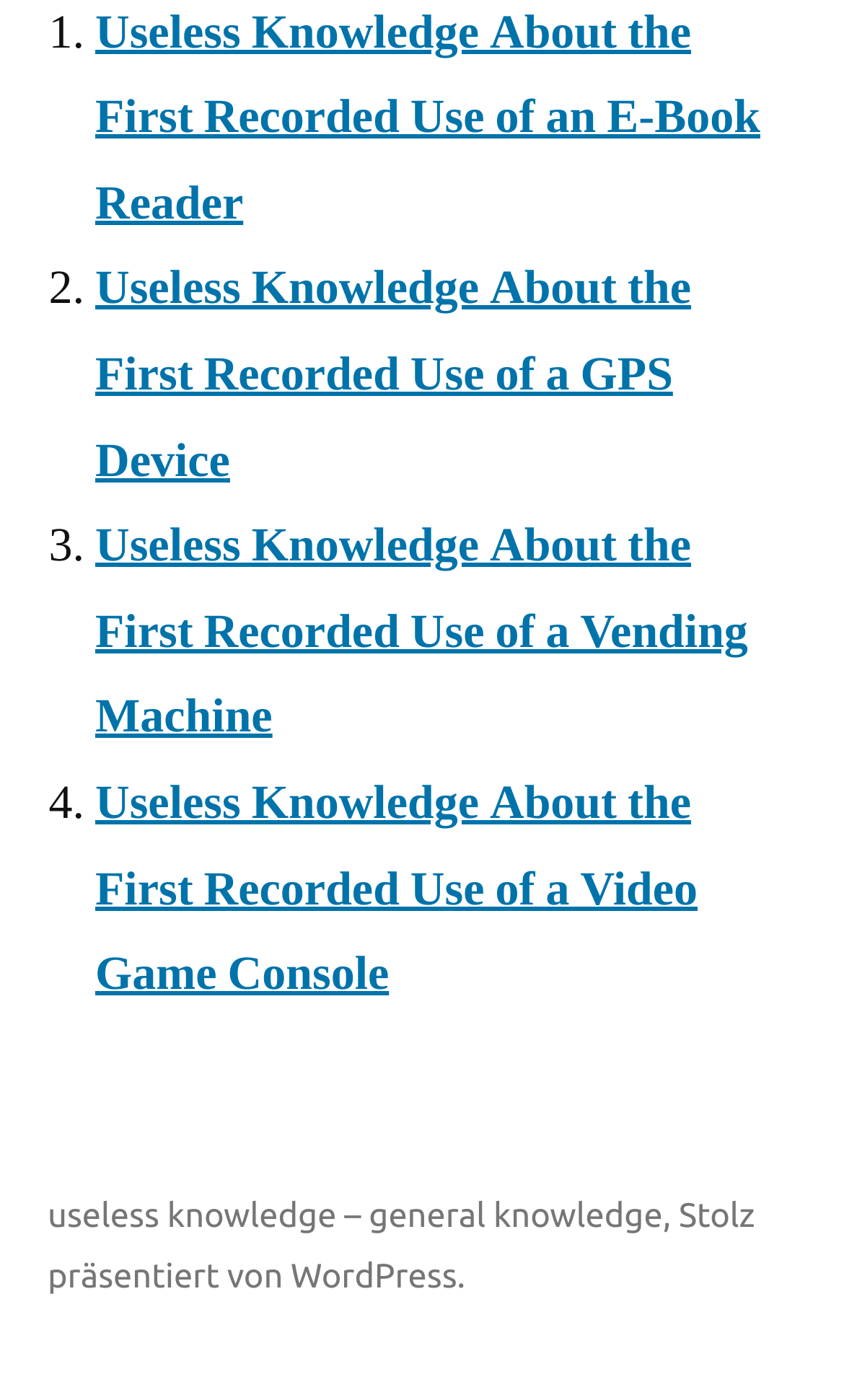Provide the bounding box coordinates of the HTML element this sentence describes: "Stolz präsentiert von WordPress.". The bounding box coordinates consist of four float numbers between 0 and 1, i.e., [left, top, right, bottom].

[0.056, 0.853, 0.895, 0.924]